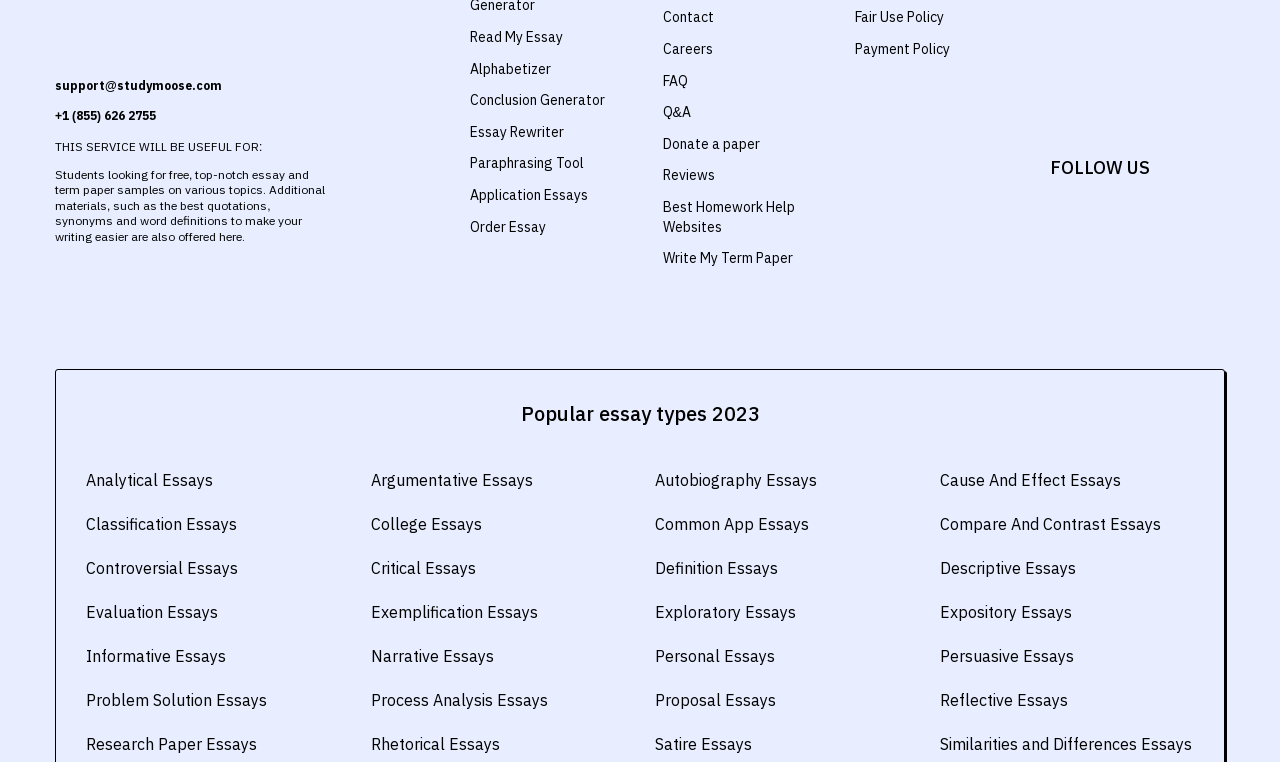Can you pinpoint the bounding box coordinates for the clickable element required for this instruction: "Click on 'twitter'"? The coordinates should be four float numbers between 0 and 1, i.e., [left, top, right, bottom].

[0.82, 0.287, 0.848, 0.311]